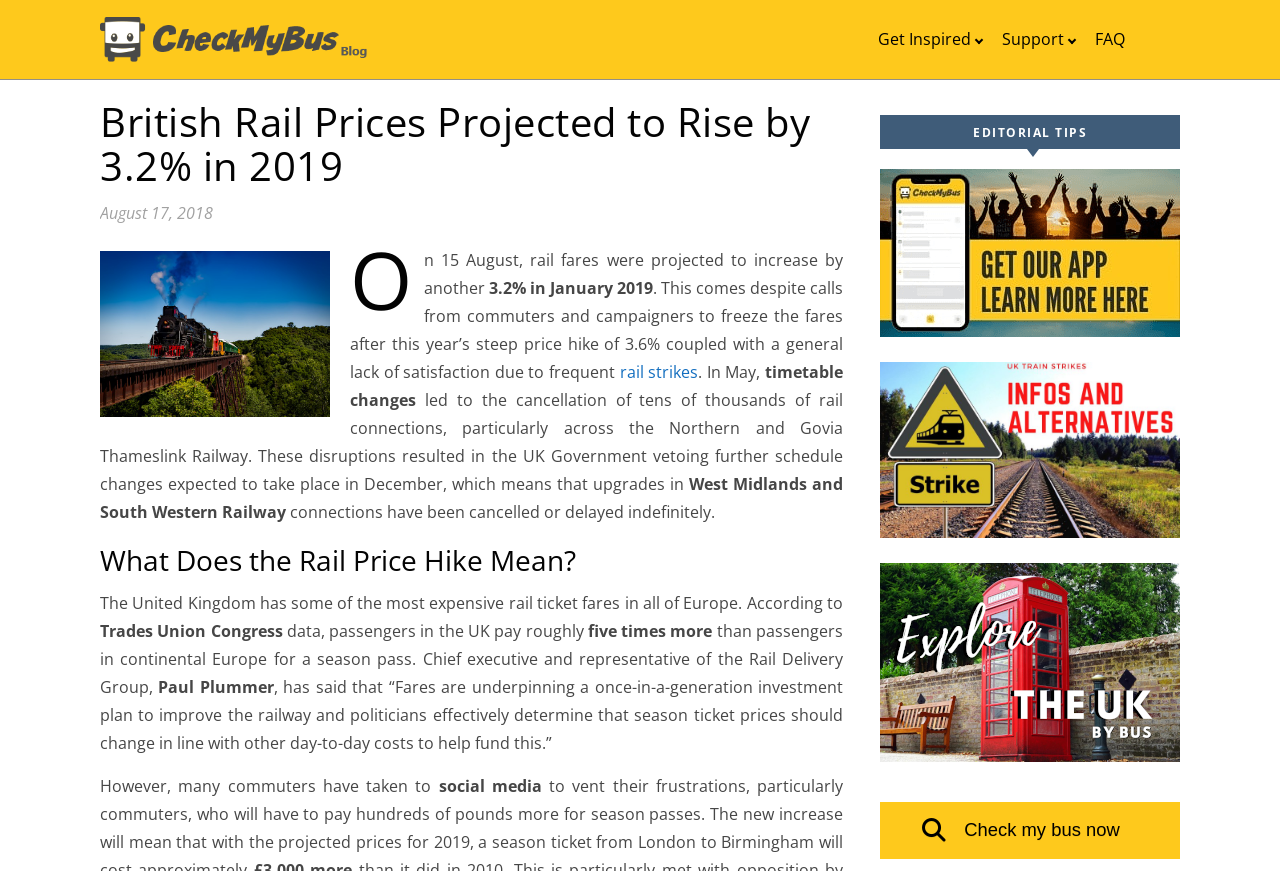What is the name of the organization whose data shows that UK passengers pay roughly five times more for a season pass?
Please provide an in-depth and detailed response to the question.

The article mentions that according to Trades Union Congress data, passengers in the UK pay roughly five times more for a season pass than passengers in continental Europe. This information is provided in the paragraph that discusses the high cost of rail ticket fares in the UK.